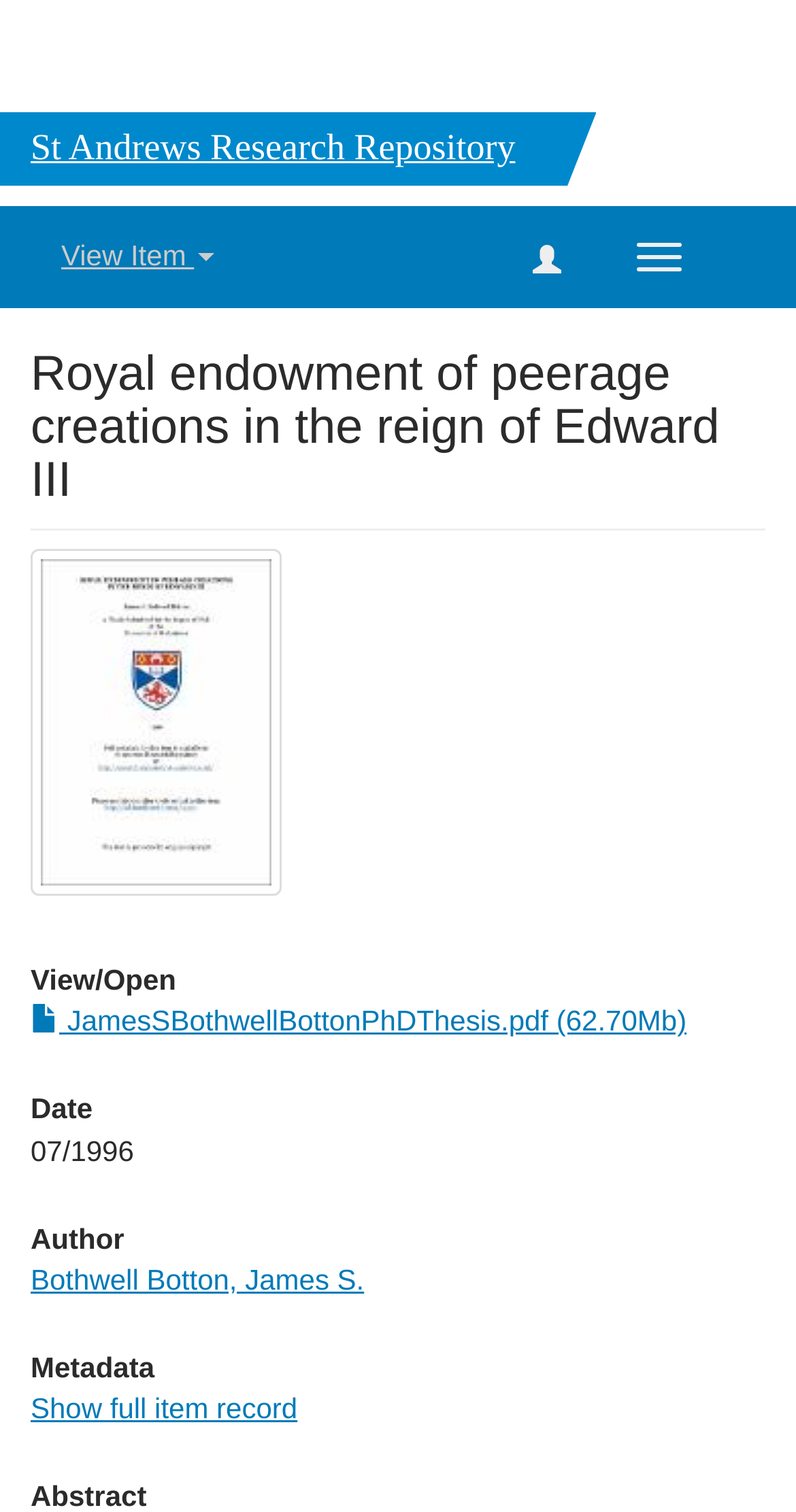Determine the bounding box for the HTML element described here: "Bothwell Botton, James S.". The coordinates should be given as [left, top, right, bottom] with each number being a float between 0 and 1.

[0.038, 0.835, 0.457, 0.857]